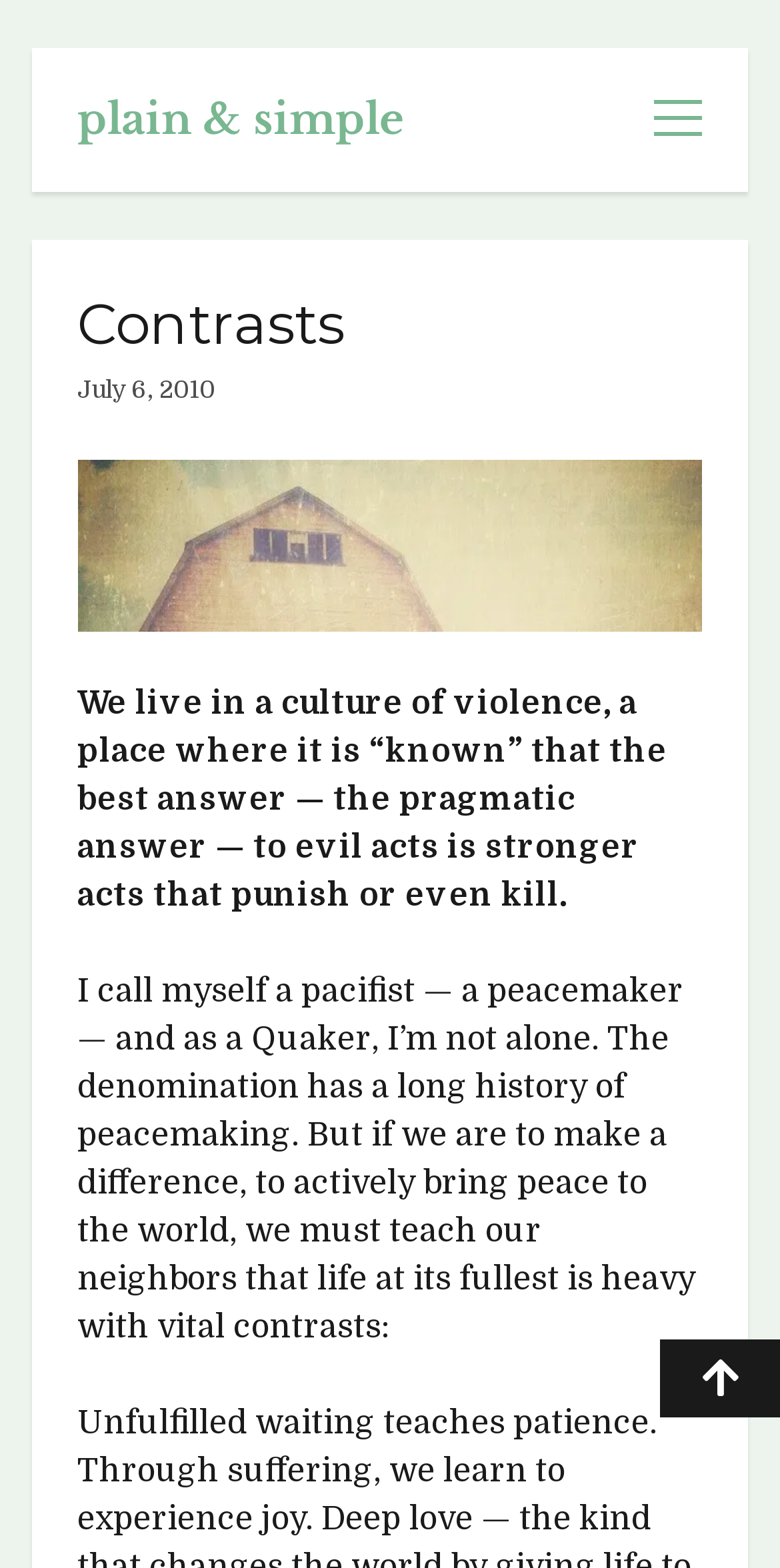Calculate the bounding box coordinates of the UI element given the description: "title="email"".

[0.154, 0.513, 0.262, 0.566]